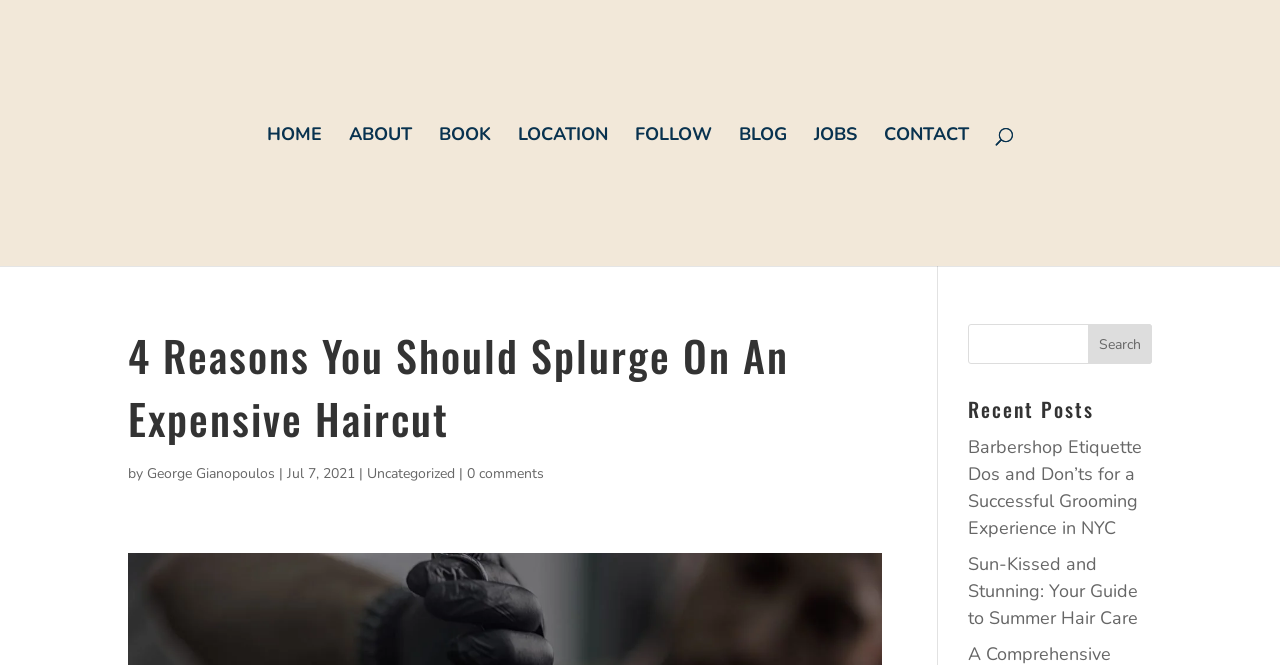Bounding box coordinates should be provided in the format (top-left x, top-left y, bottom-right x, bottom-right y) with all values between 0 and 1. Identify the bounding box for this UI element: 0 comments

[0.365, 0.698, 0.425, 0.726]